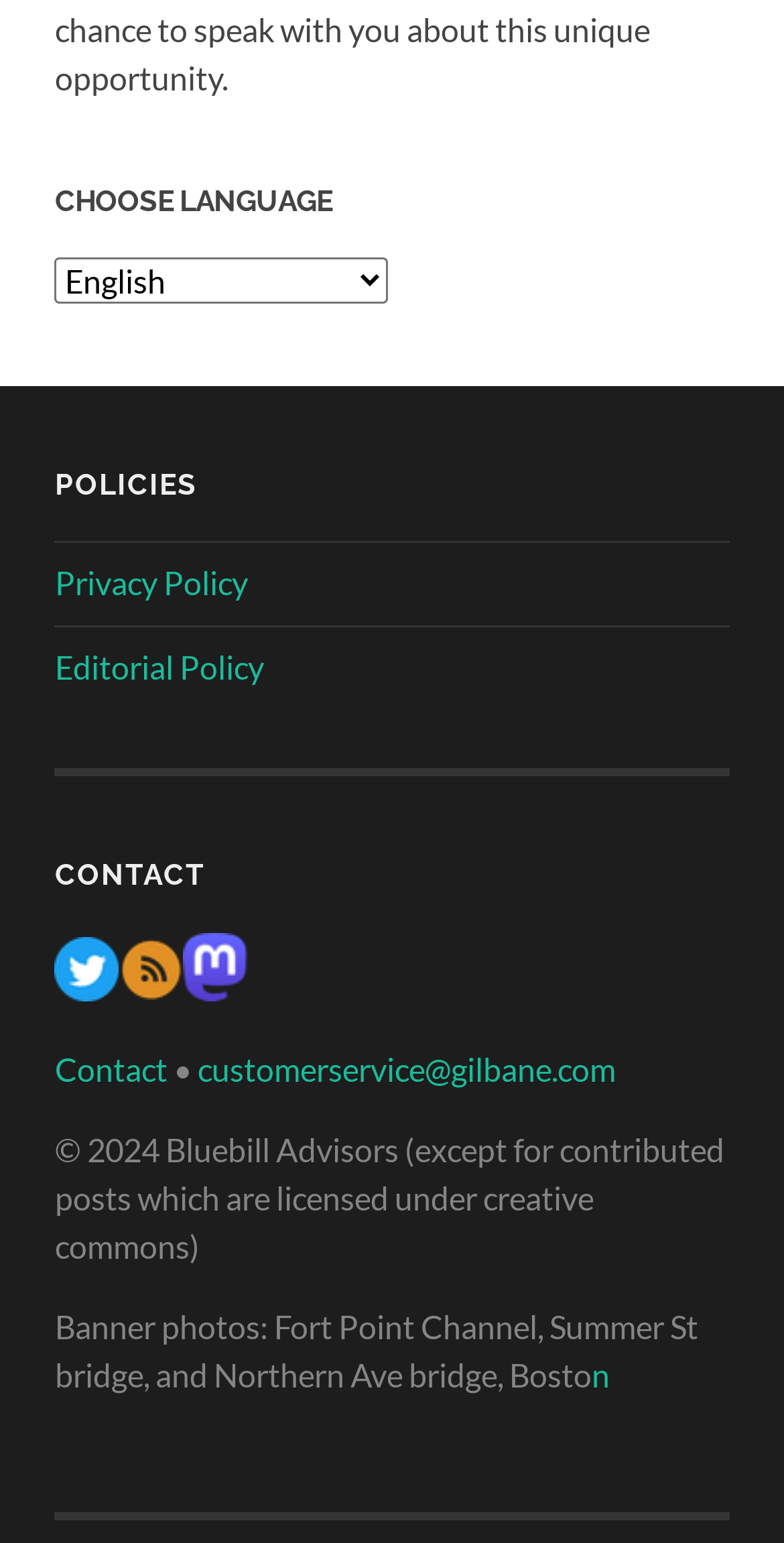What is the language selection option?
Provide a one-word or short-phrase answer based on the image.

Select Language